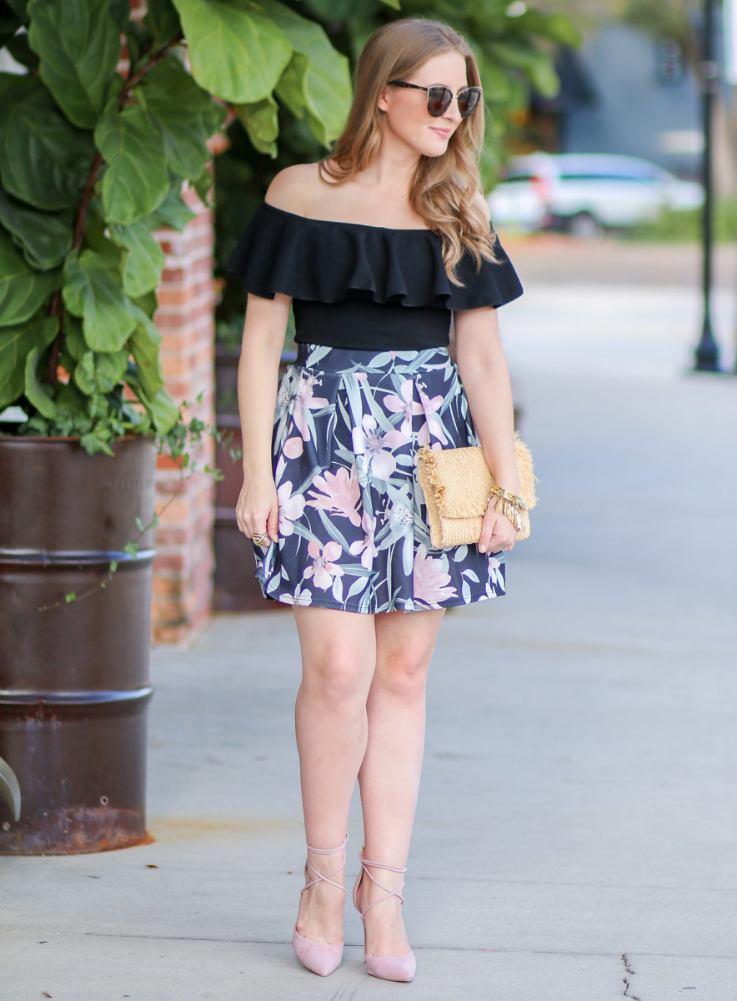What type of bag is the woman carrying?
Examine the webpage screenshot and provide an in-depth answer to the question.

According to the caption, the woman is carrying a 'textured, clutch-style bag', which suggests the type of bag she is holding.